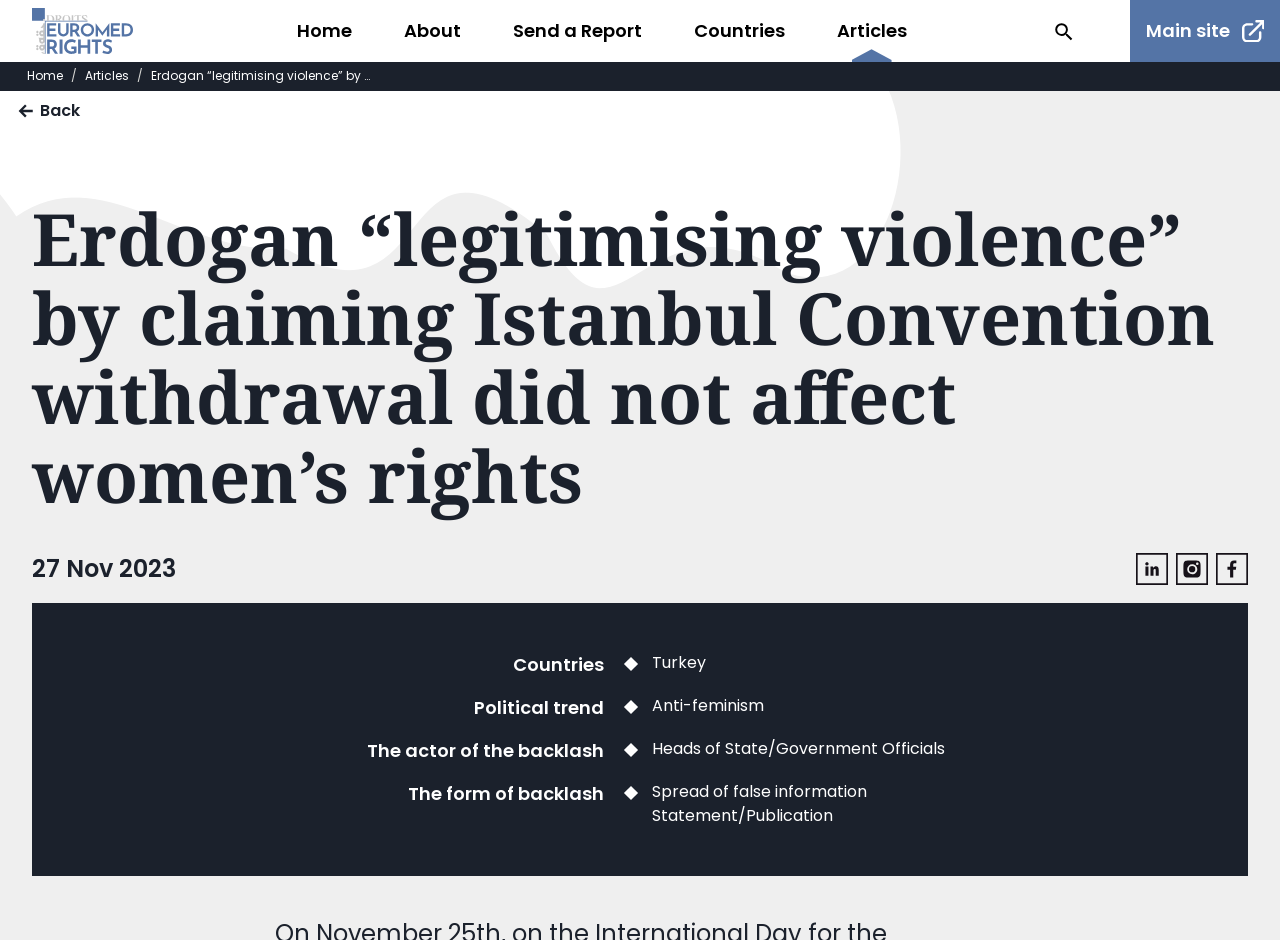What is the name of the organization?
Could you please answer the question thoroughly and with as much detail as possible?

The name of the organization can be found in the top-left corner of the webpage, where it is written as 'Euromed Rights' next to the logo.